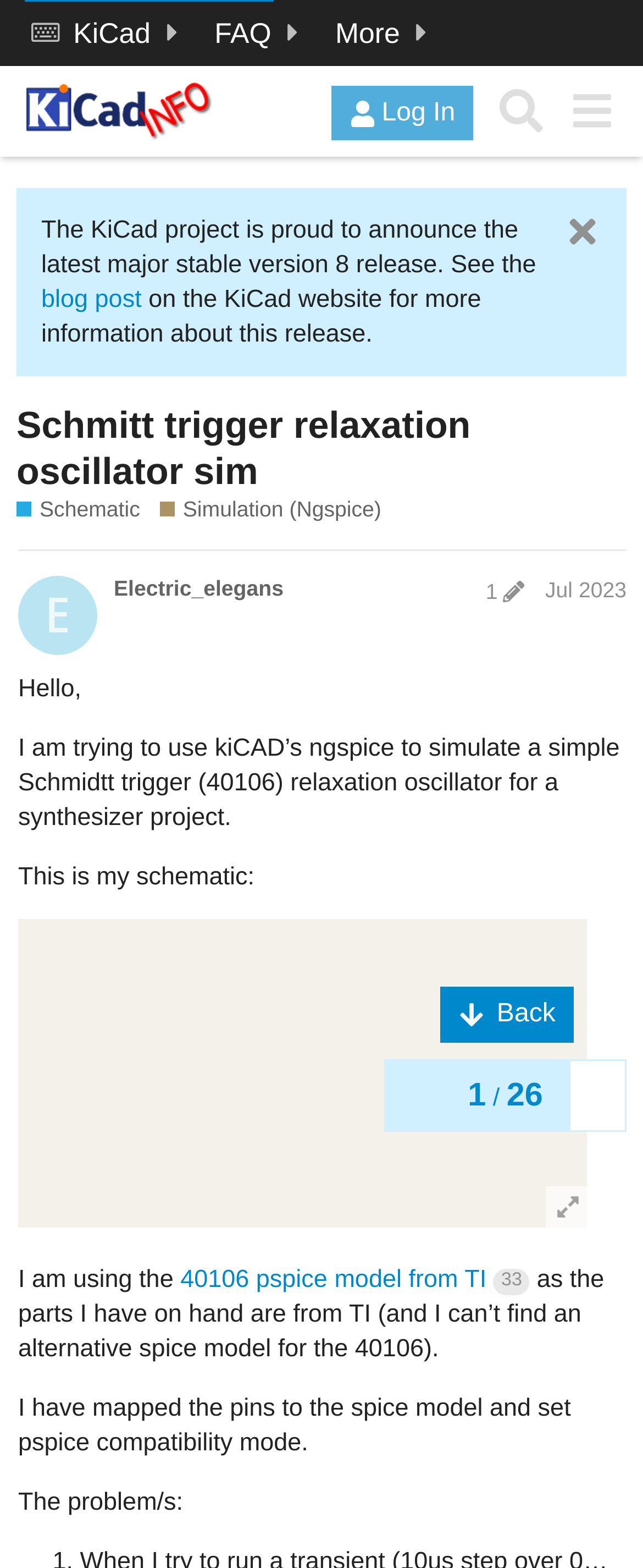What is the purpose of the project mentioned on this webpage?
Identify the answer in the screenshot and reply with a single word or phrase.

synthesizer project